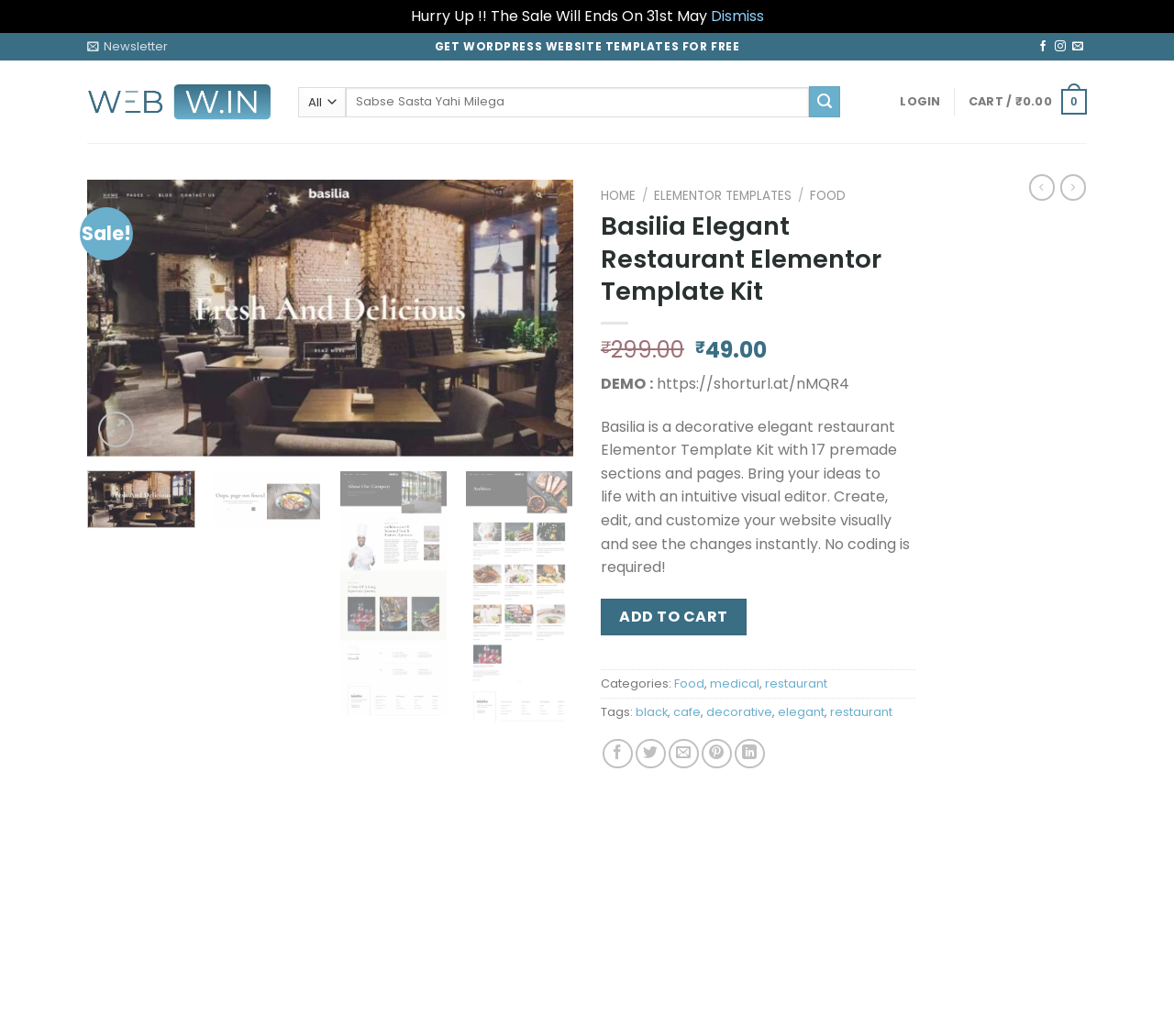What is the original price of the template kit?
Look at the image and answer the question using a single word or phrase.

₹299.00